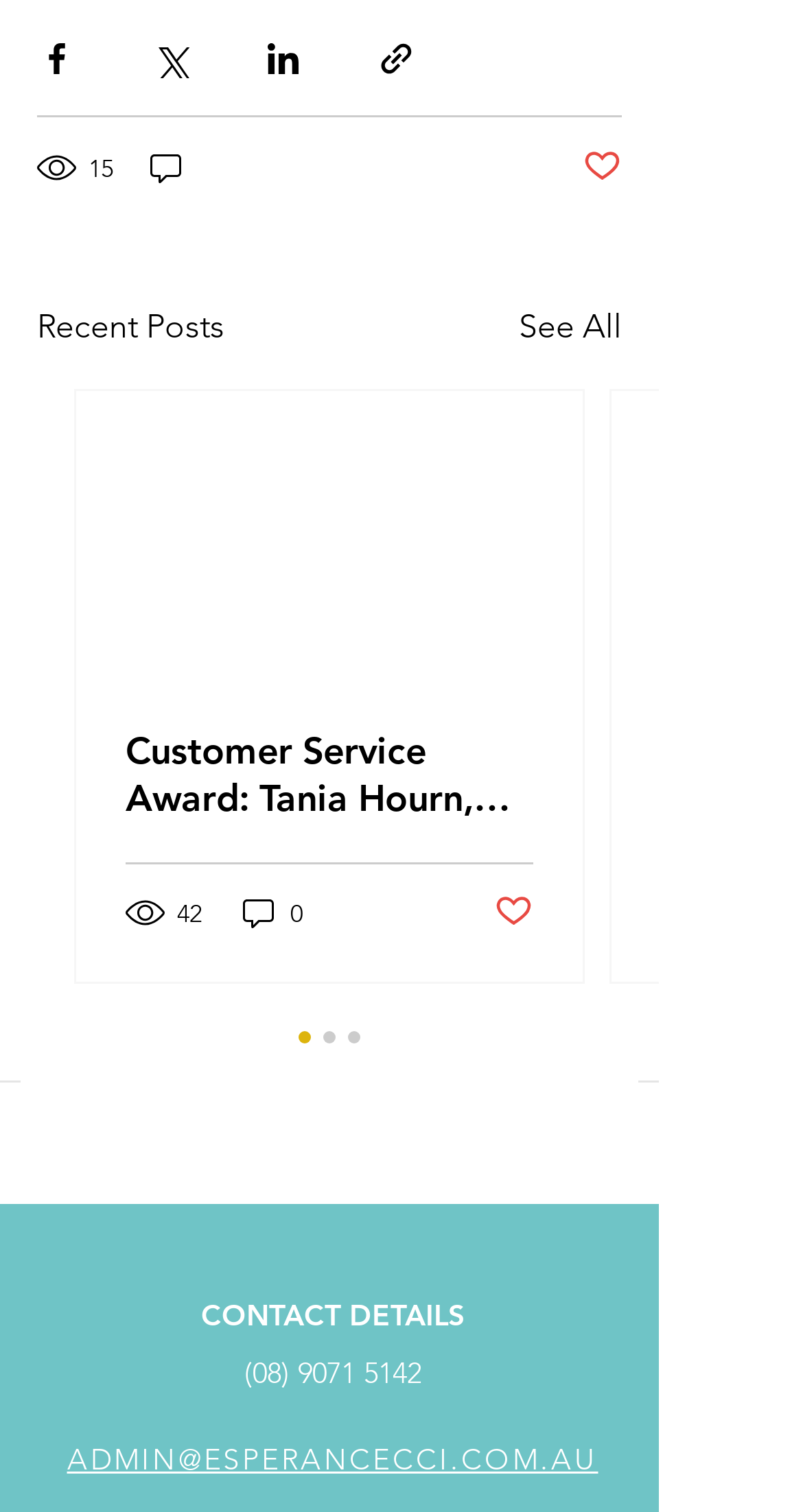What is the email address for contact?
Provide a detailed answer to the question using information from the image.

I found the answer by looking at the link element 'ADMIN@ESPERANCECCI.COM.AU' which is a child of the root element and has a bounding box coordinate of [0.083, 0.952, 0.745, 0.977]. This element is likely to be displaying the email address for contact.